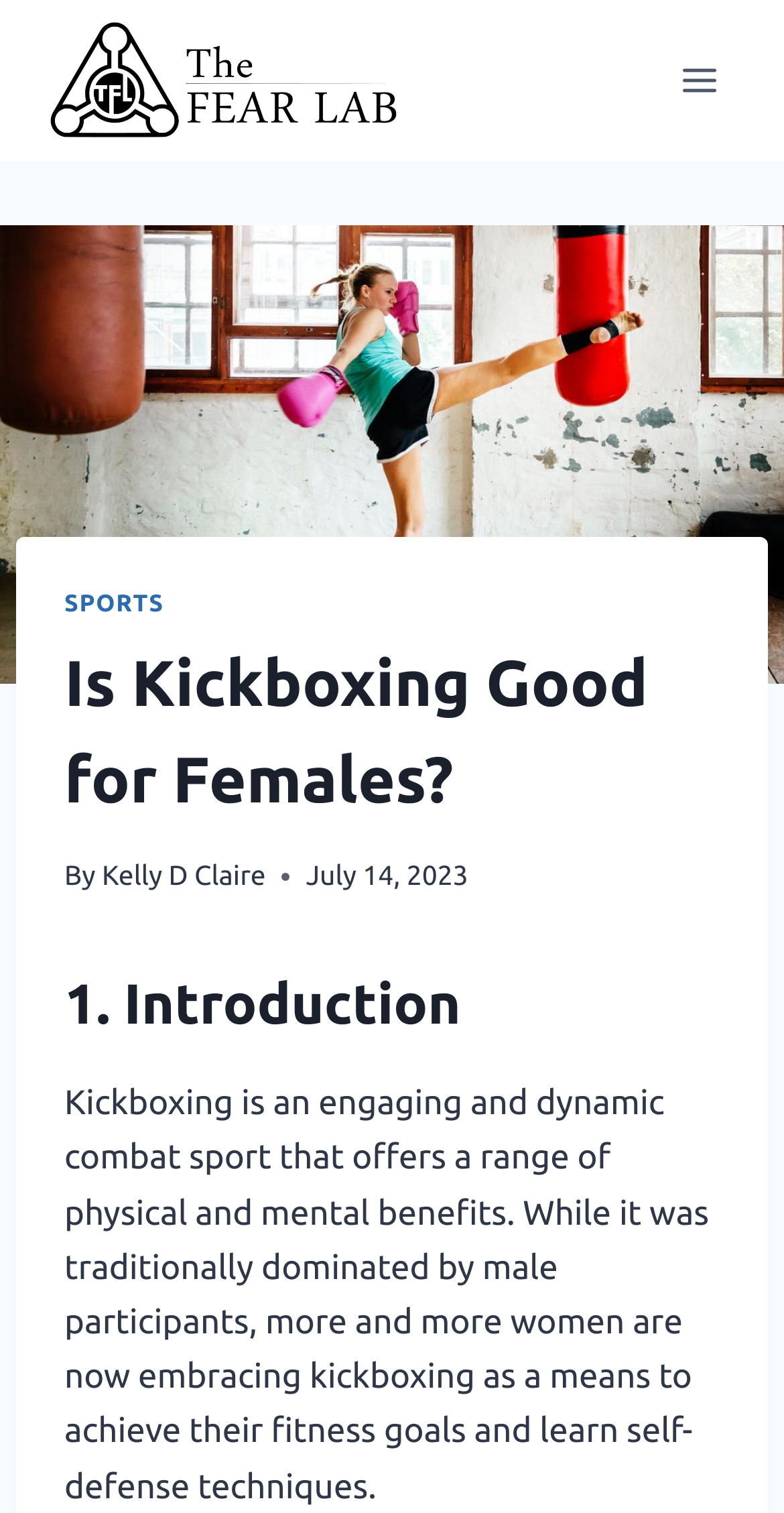Answer the following query with a single word or phrase:
What is the date of publication of this article?

July 14, 2023